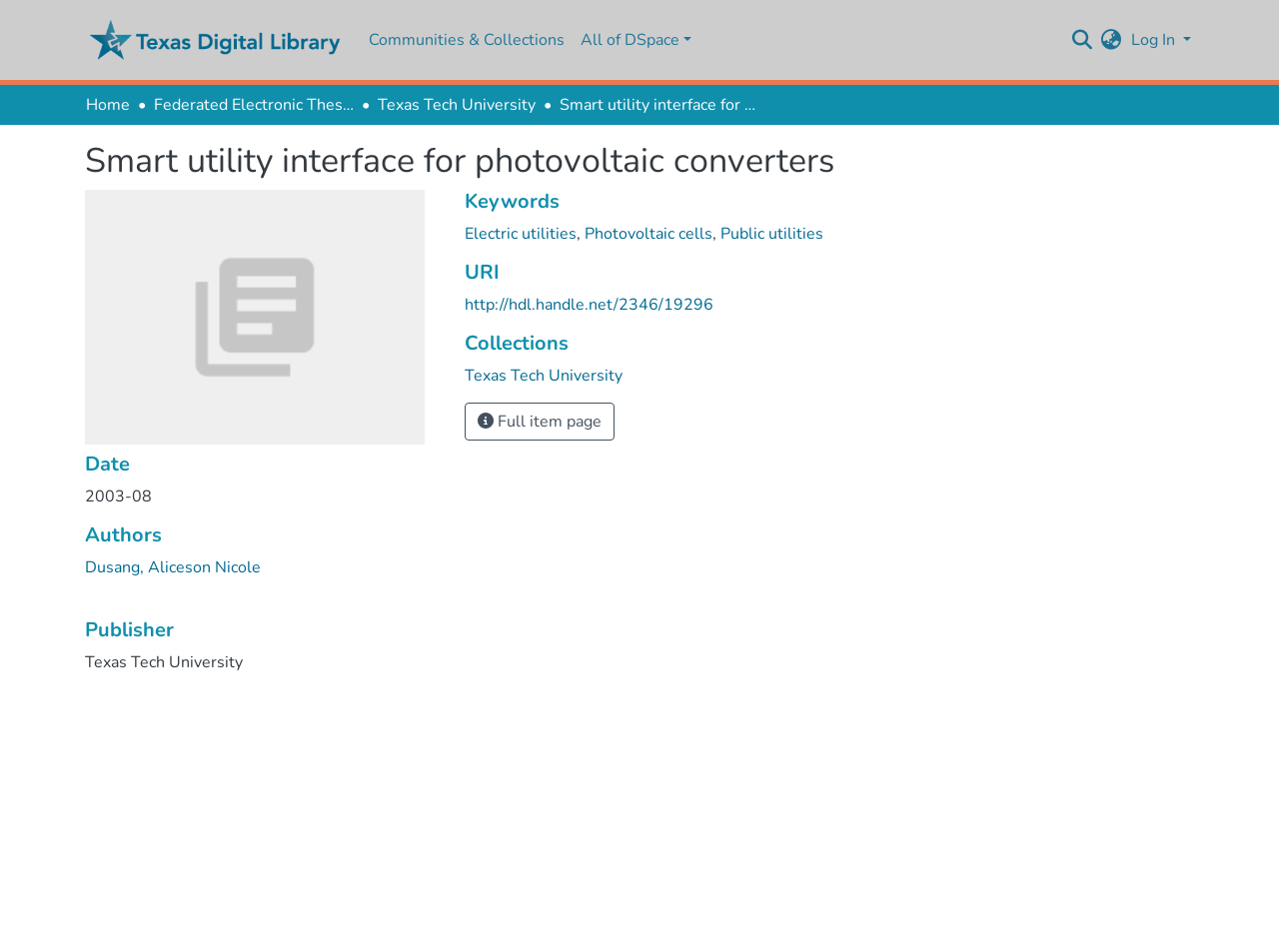Find the bounding box coordinates of the element you need to click on to perform this action: 'Switch language'. The coordinates should be represented by four float values between 0 and 1, in the format [left, top, right, bottom].

[0.859, 0.029, 0.879, 0.055]